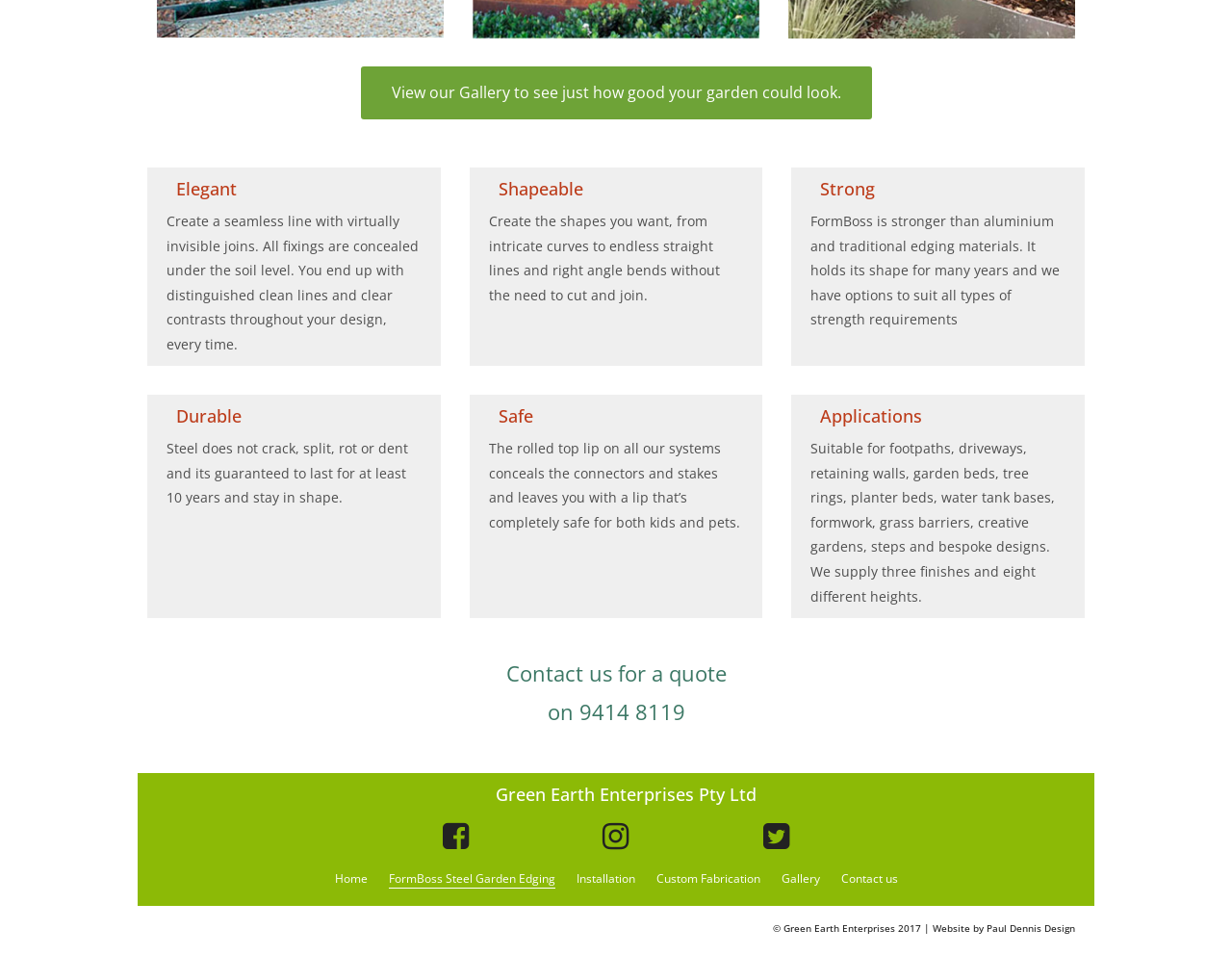Find the bounding box coordinates of the area to click in order to follow the instruction: "View the image of Northern Nash ATH Quay Mann".

None